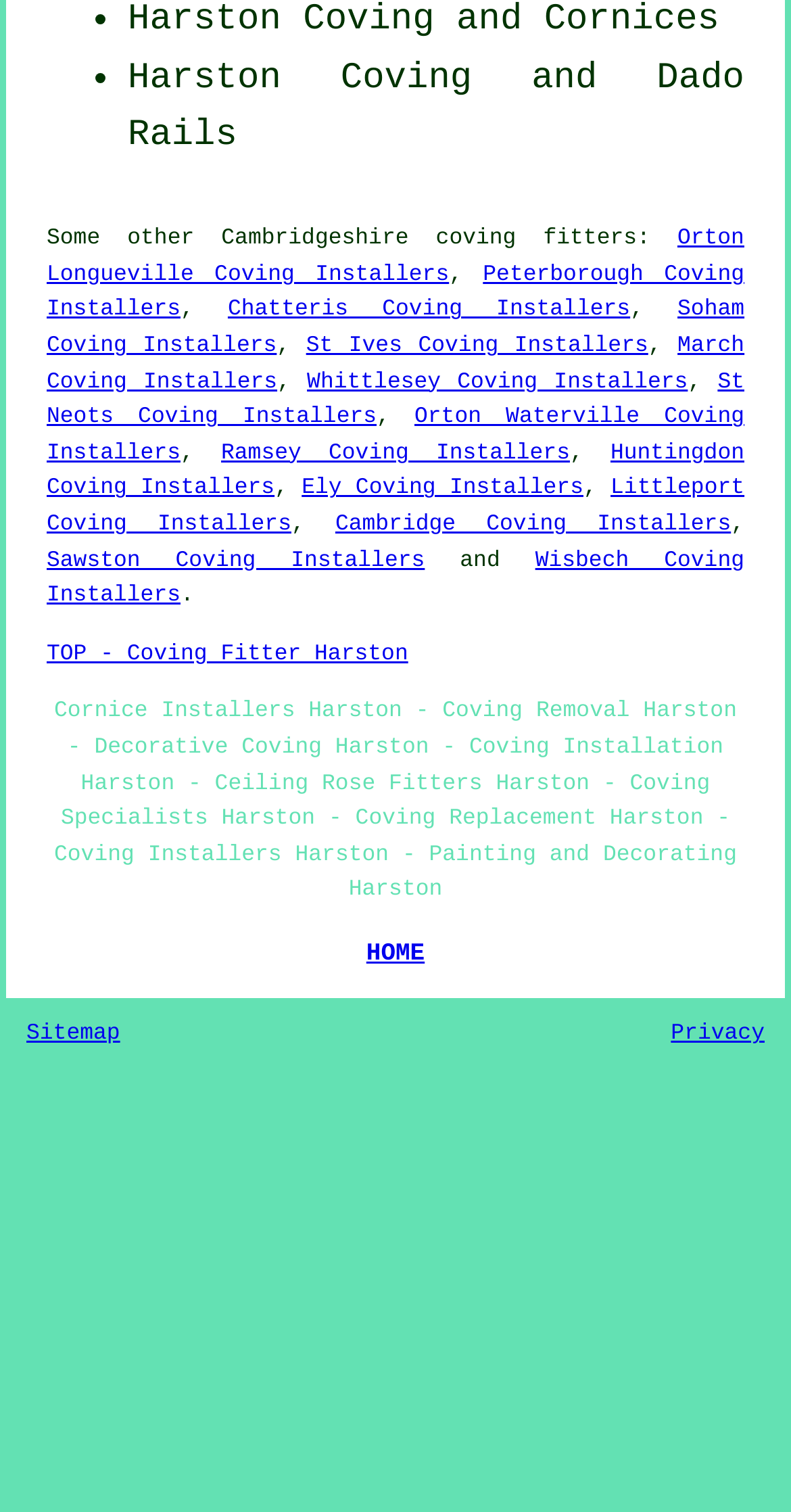What is the location mentioned at the top of the webpage?
Provide a detailed and extensive answer to the question.

The top of the webpage mentions 'Harston Coving and Dado Rails', indicating that Harston is the location being referred to.